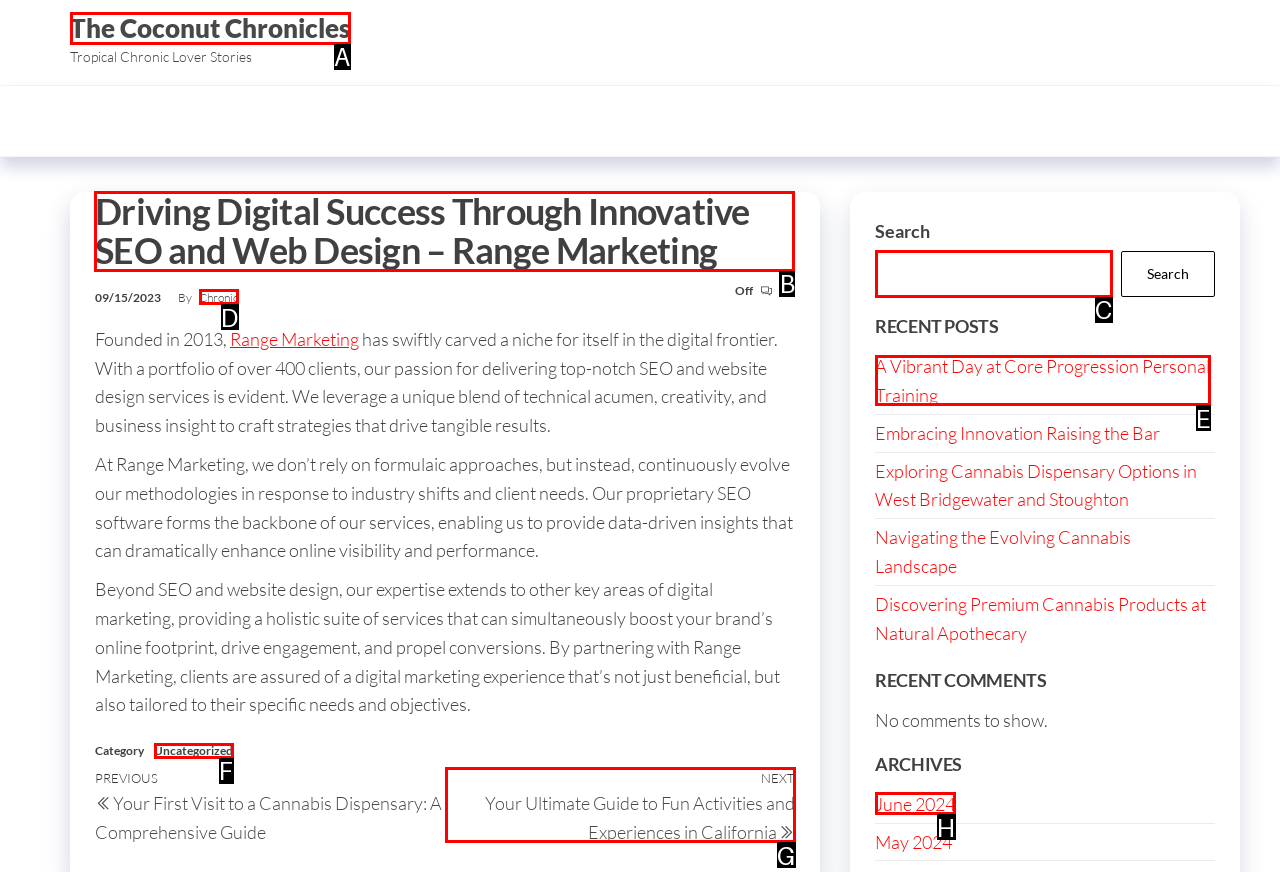Identify the HTML element to click to execute this task: Read the 'Driving Digital Success Through Innovative SEO and Web Design – Range Marketing' heading Respond with the letter corresponding to the proper option.

B